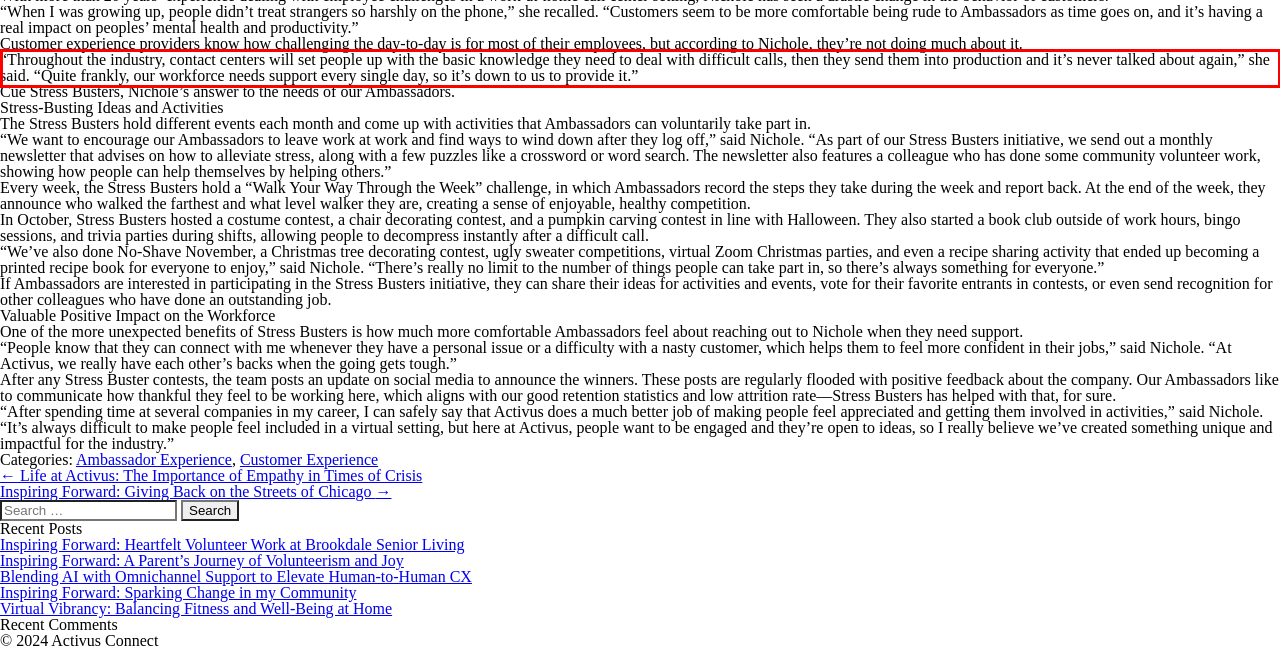Please examine the webpage screenshot containing a red bounding box and use OCR to recognize and output the text inside the red bounding box.

“Throughout the industry, contact centers will set people up with the basic knowledge they need to deal with difficult calls, then they send them into production and it’s never talked about again,” she said. “Quite frankly, our workforce needs support every single day, so it’s down to us to provide it.”